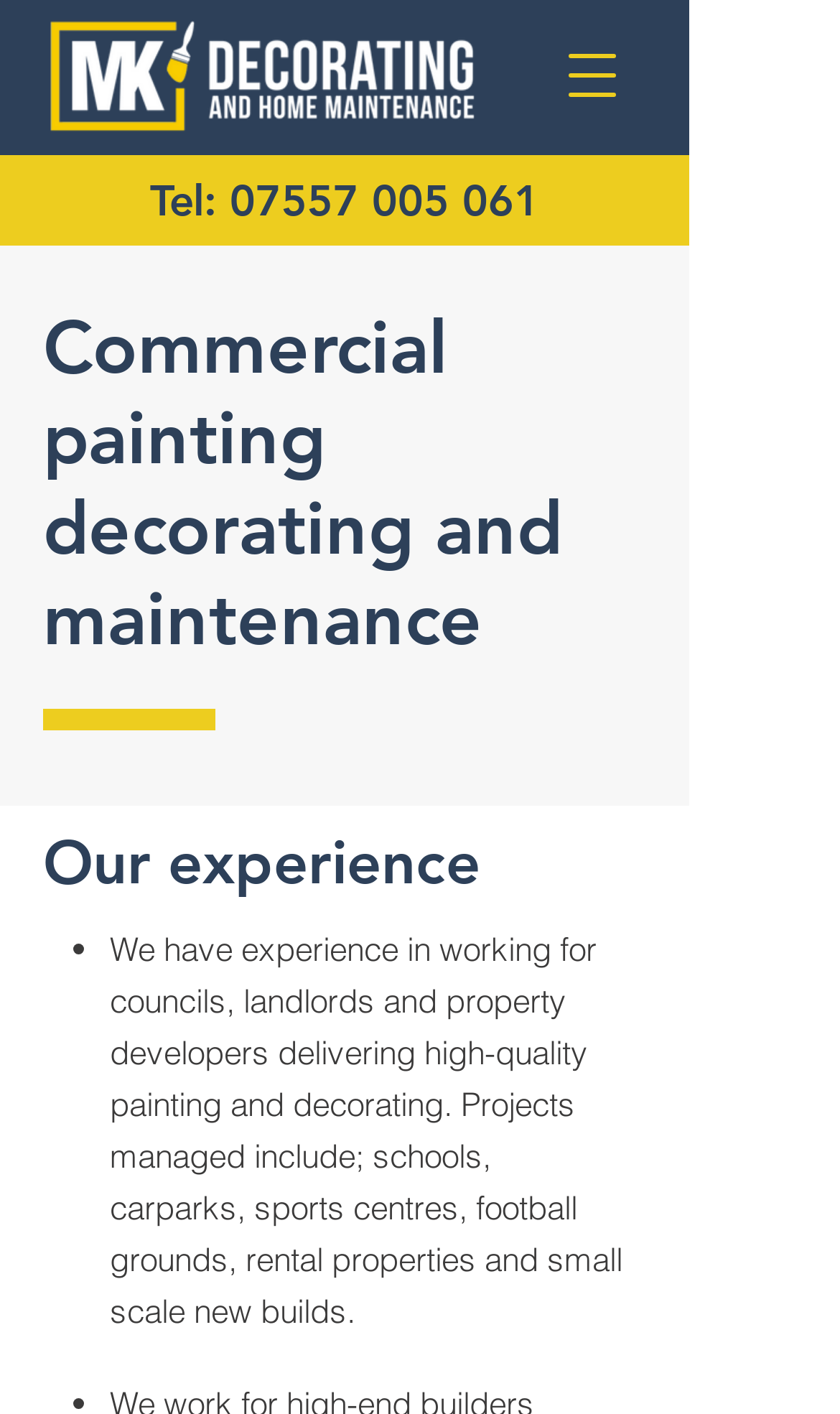What is the company's area of expertise?
From the image, respond with a single word or phrase.

Commercial painting decorating and maintenance